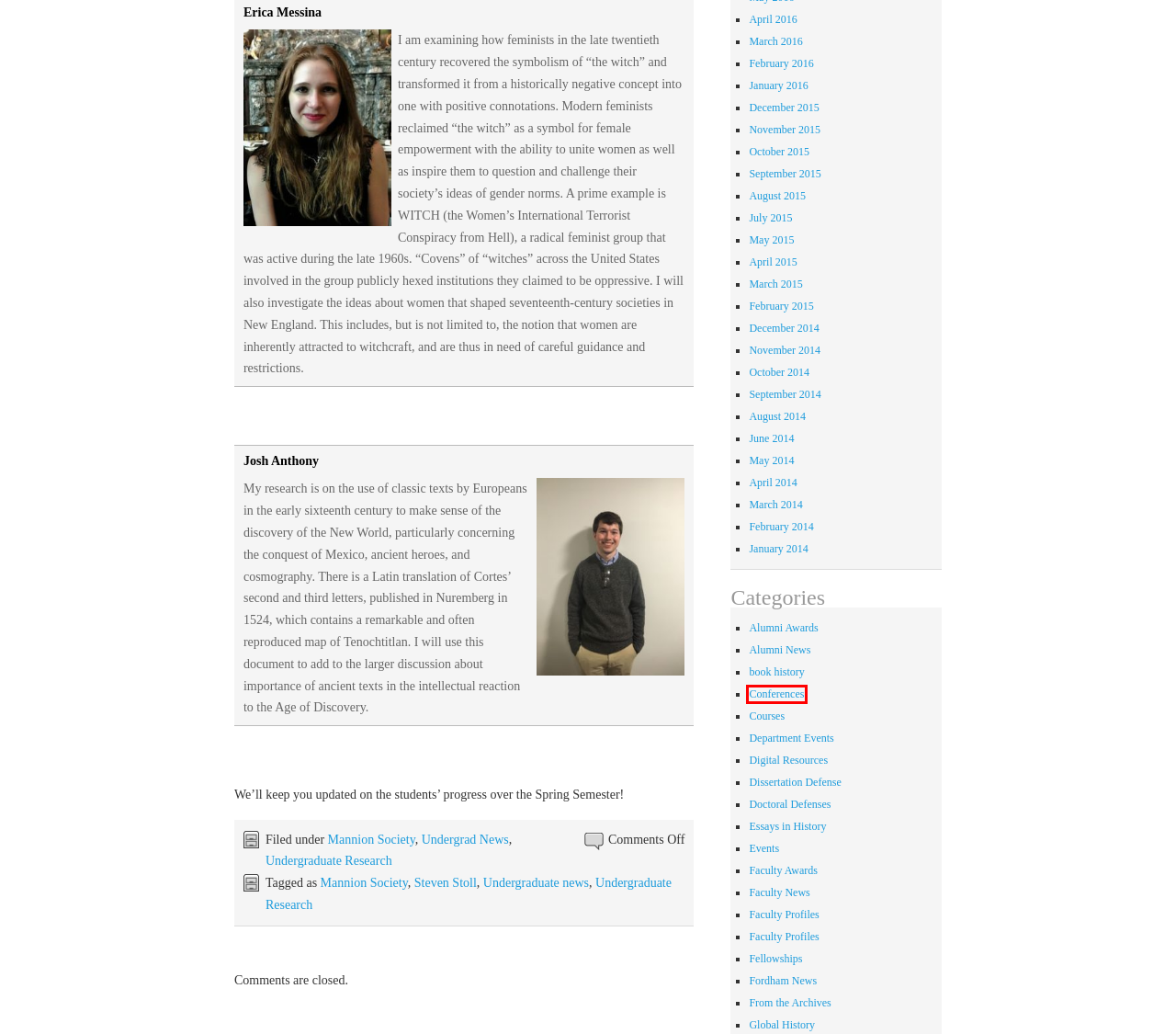You have a screenshot of a webpage with a red bounding box around an element. Identify the webpage description that best fits the new page that appears after clicking the selected element in the red bounding box. Here are the candidates:
A. November | 2014 | Fordham History
B. Doctoral Defenses | Fordham History
C. book history | Fordham History
D. Conferences | Fordham History
E. August | 2015 | Fordham History
F. October | 2015 | Fordham History
G. September | 2015 | Fordham History
H. April | 2016 | Fordham History

D